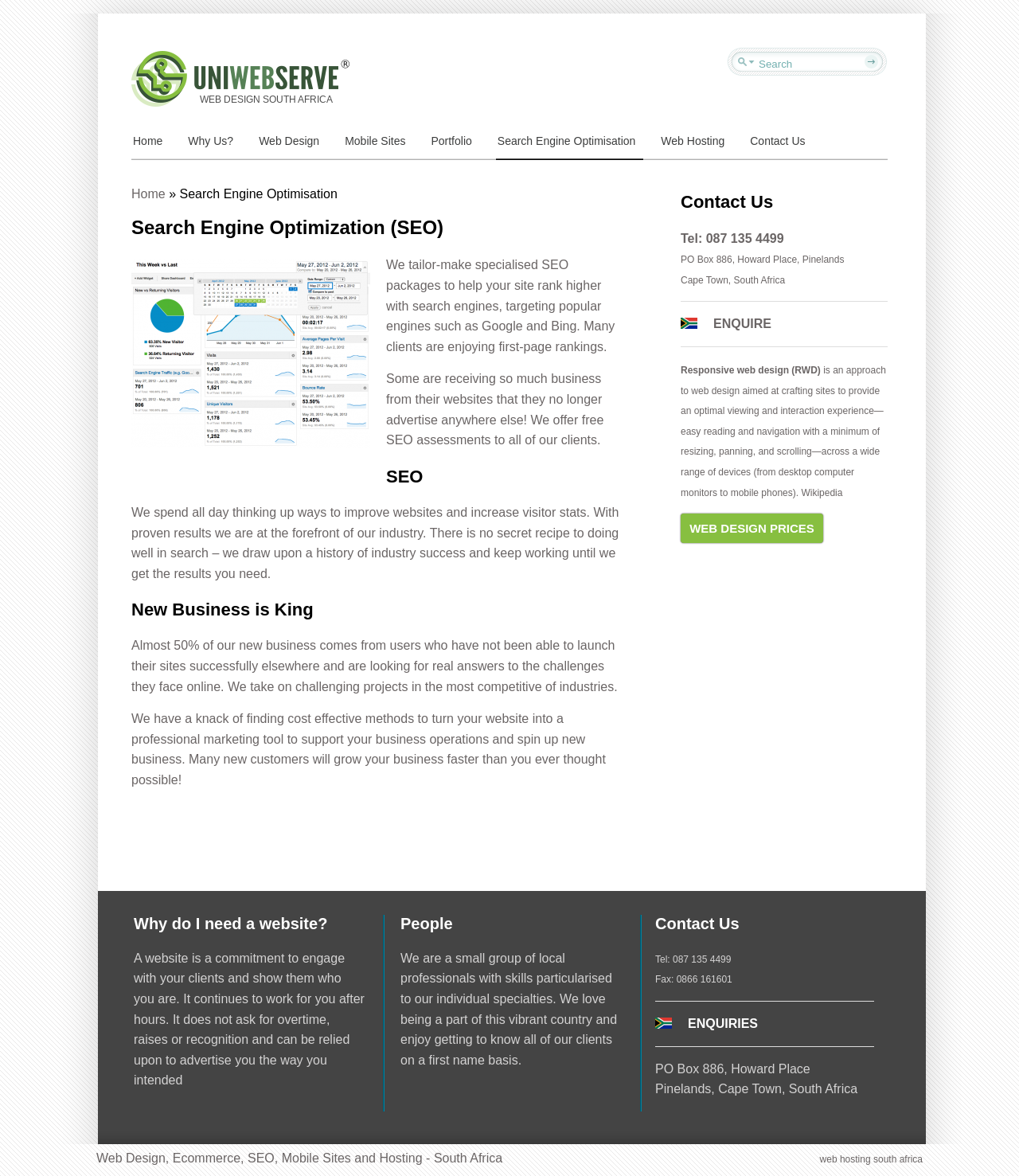Please determine the bounding box coordinates of the element's region to click for the following instruction: "Learn about responsive web design".

[0.668, 0.31, 0.805, 0.32]